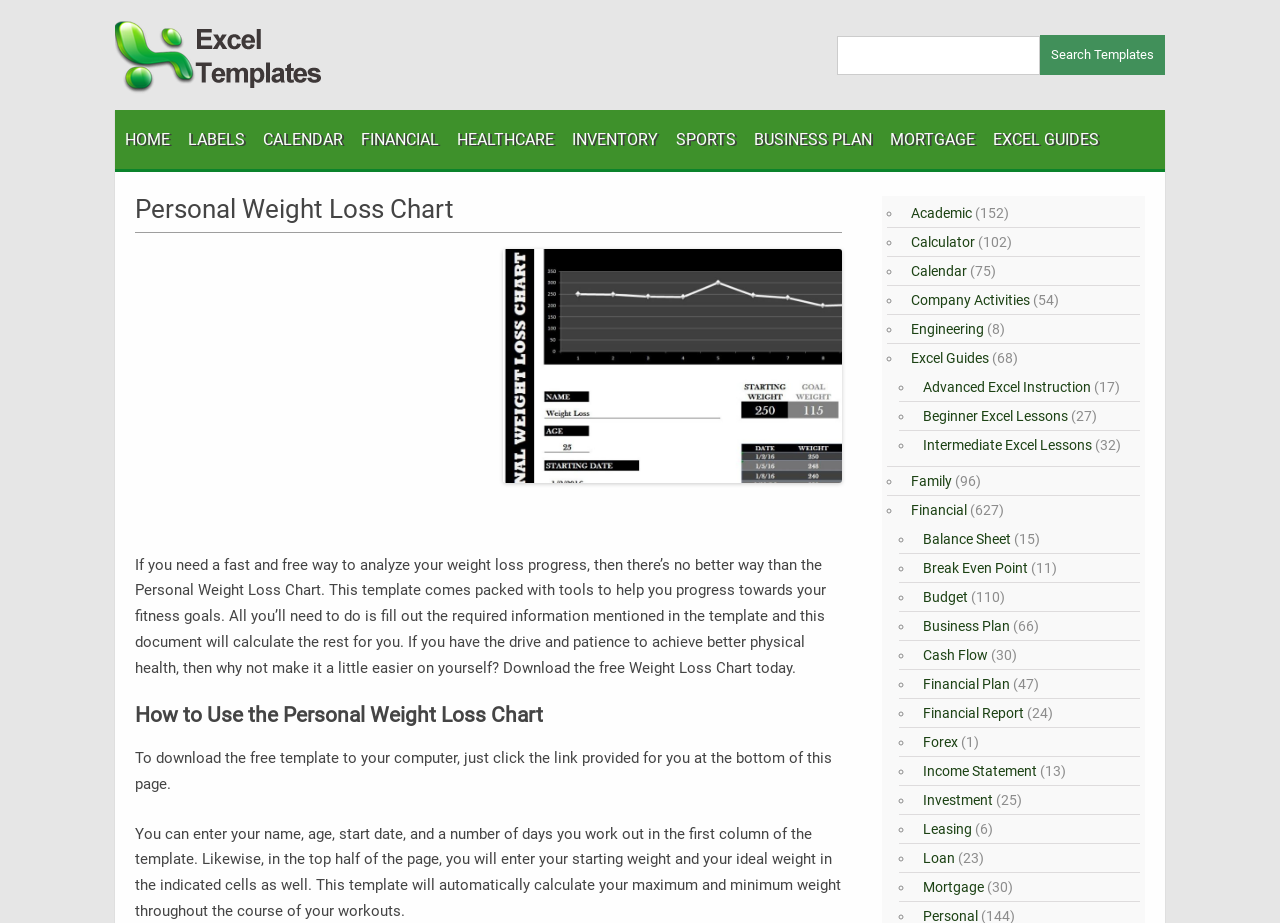Please determine the bounding box coordinates of the area that needs to be clicked to complete this task: 'download the free Personal Weight Loss Chart'. The coordinates must be four float numbers between 0 and 1, formatted as [left, top, right, bottom].

[0.09, 0.094, 0.253, 0.111]